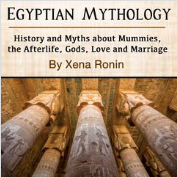Generate an in-depth description of the visual content.

The image features the audiobook cover for "Egyptian Mythology: History and Myths about Mummies, the Afterlife, Gods, Love and Marriage," authored by Xena Ronin. The design is visually striking, showcasing ancient Egyptian architectural elements, particularly intricately carved columns that evoke a sense of history and grandeur. The title is prominently displayed at the top, with a clear description emphasizing the themes of mummies, the afterlife, and mythical narratives, inviting listeners to explore the rich tapestry of Egyptian lore. The author's name is neatly positioned at the bottom, reinforcing the work as a resource for anyone interested in the fascinating and complex world of Egyptian mythology.